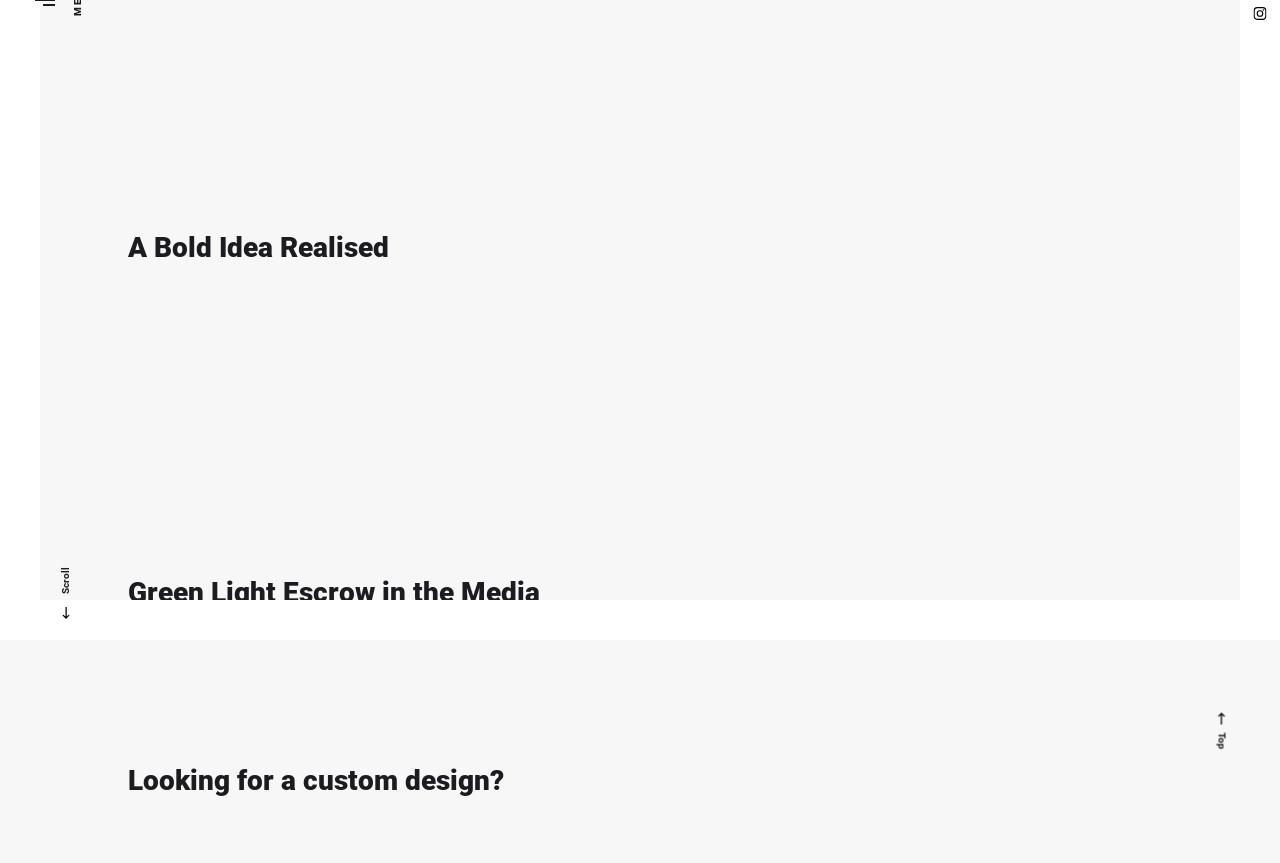Using the provided description: "Site Map", find the bounding box coordinates of the corresponding UI element. The output should be four float numbers between 0 and 1, in the format [left, top, right, bottom].

[0.275, 0.576, 0.855, 0.602]